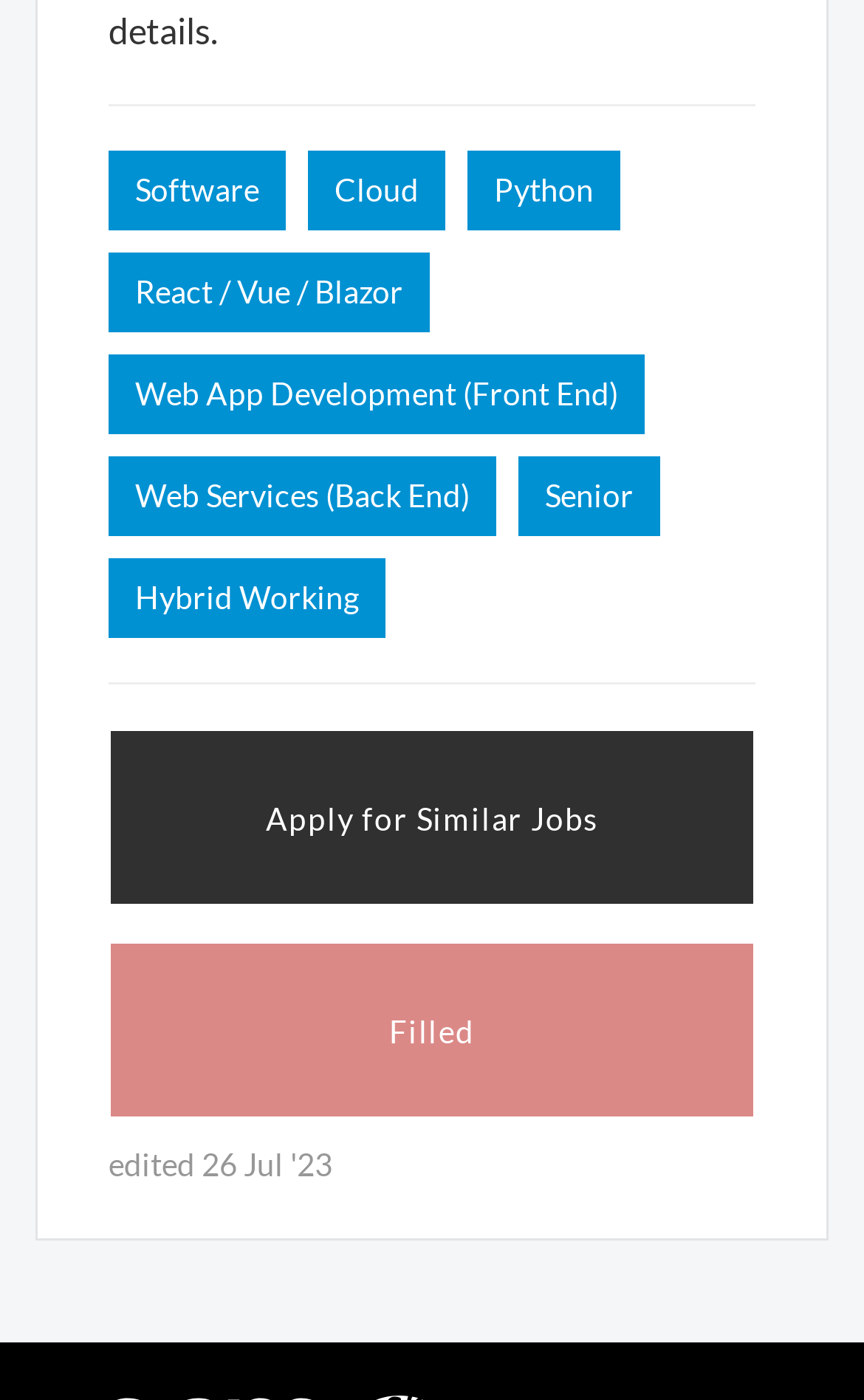Kindly determine the bounding box coordinates for the clickable area to achieve the given instruction: "Click on Filled button".

[0.126, 0.673, 0.874, 0.8]